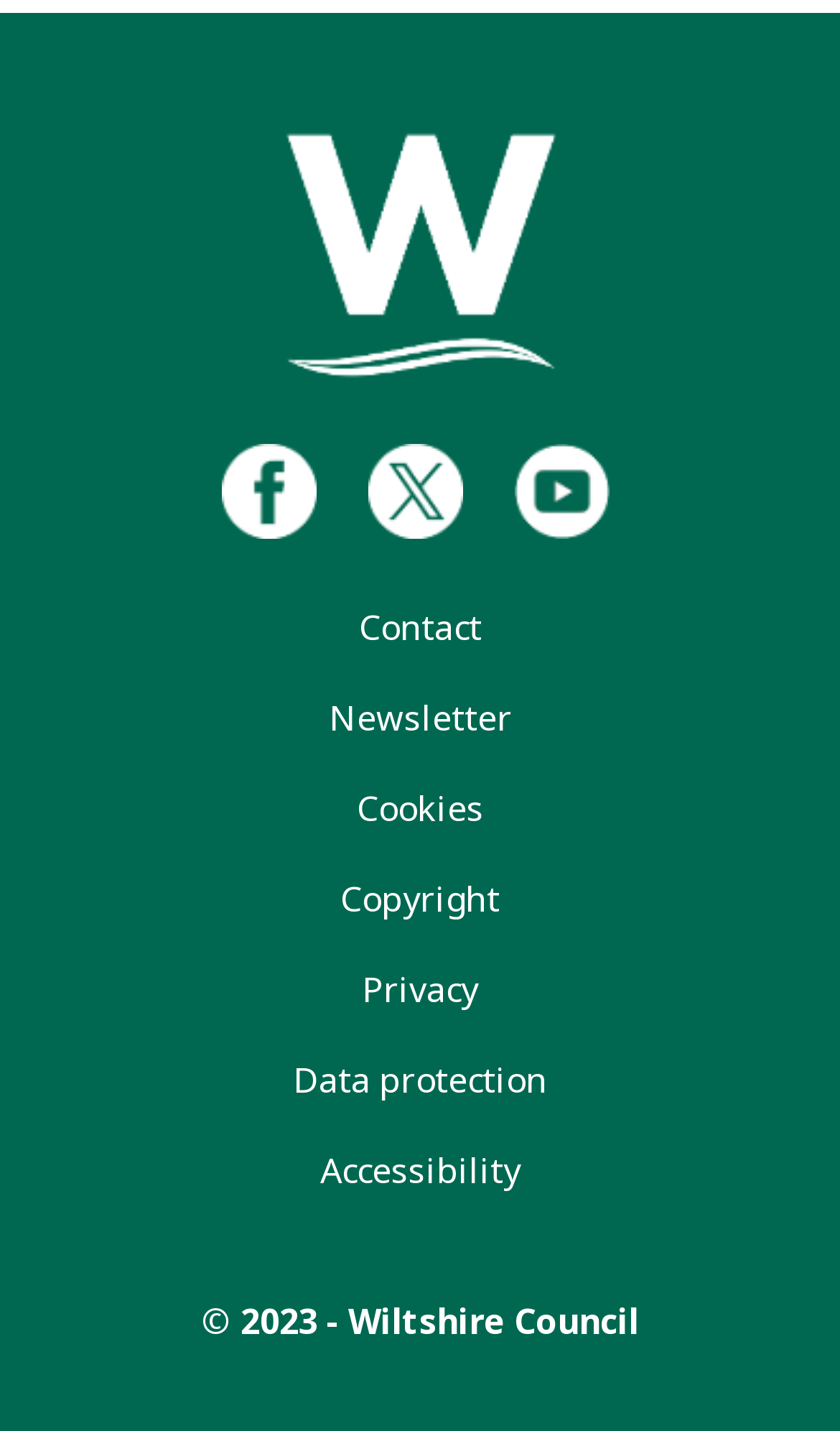Please find the bounding box coordinates of the element that needs to be clicked to perform the following instruction: "Check Accessibility information". The bounding box coordinates should be four float numbers between 0 and 1, represented as [left, top, right, bottom].

[0.087, 0.786, 0.913, 0.849]